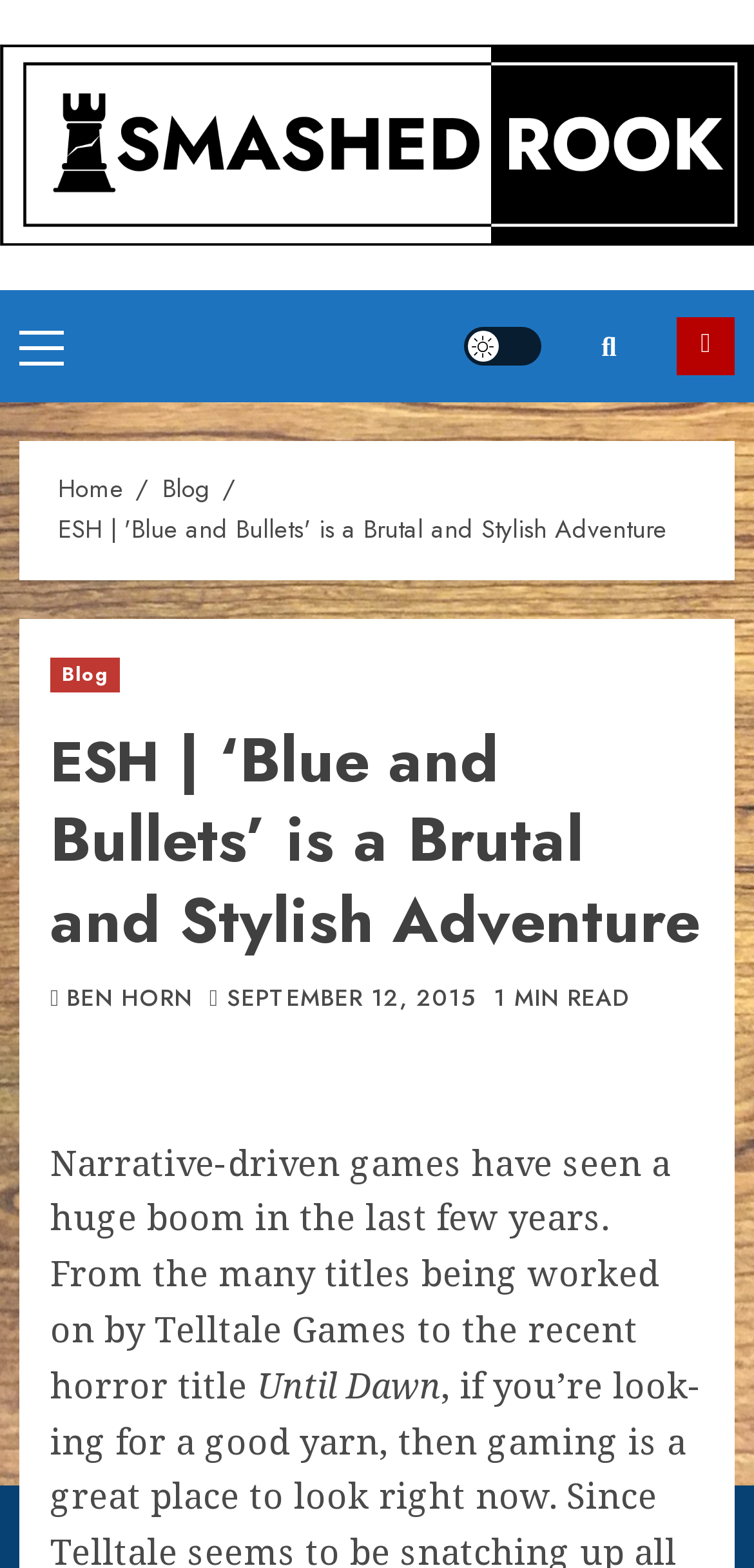What is the reading time of the blog post?
Please elaborate on the answer to the question with detailed information.

The question can be answered by looking at the section below the header, which contains the text '1 MIN READ'. This suggests that the reading time of the blog post is 1 minute.